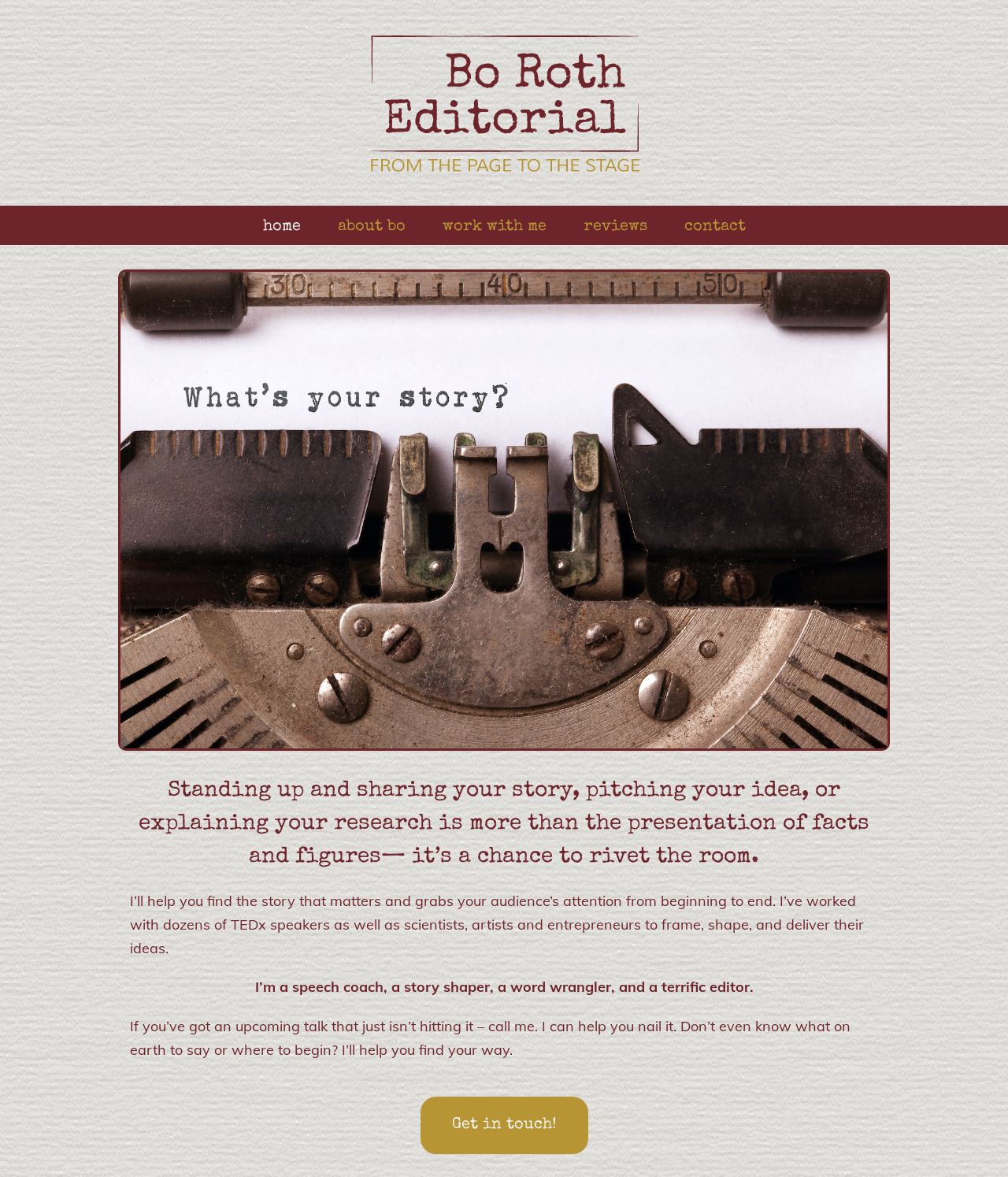Please respond to the question using a single word or phrase:
What is the purpose of the author's service?

to help with presentations and storytelling